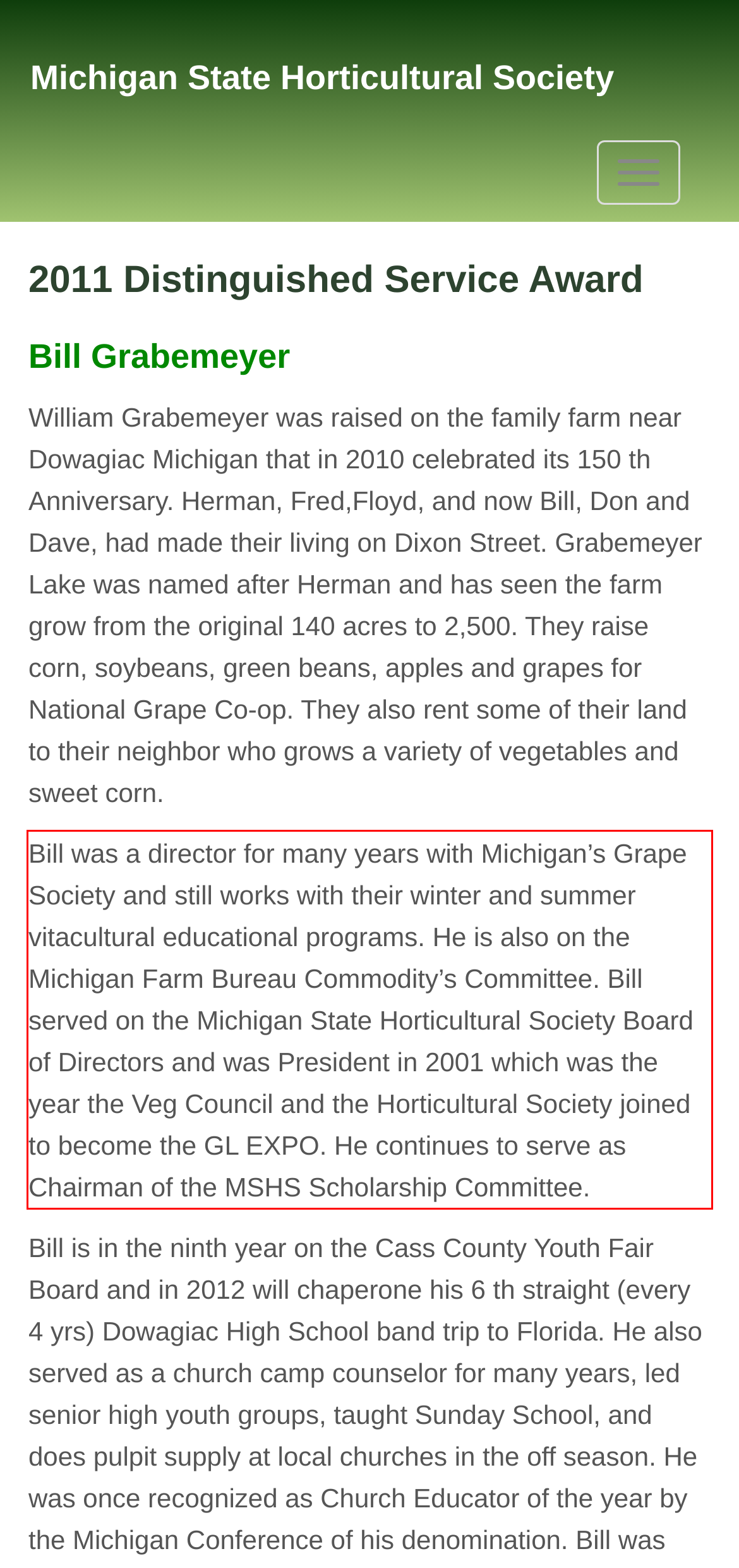Using the provided screenshot of a webpage, recognize the text inside the red rectangle bounding box by performing OCR.

Bill was a director for many years with Michigan’s Grape Society and still works with their winter and summer vitacultural educational programs. He is also on the Michigan Farm Bureau Commodity’s Committee. Bill served on the Michigan State Horticultural Society Board of Directors and was President in 2001 which was the year the Veg Council and the Horticultural Society joined to become the GL EXPO. He continues to serve as Chairman of the MSHS Scholarship Committee.